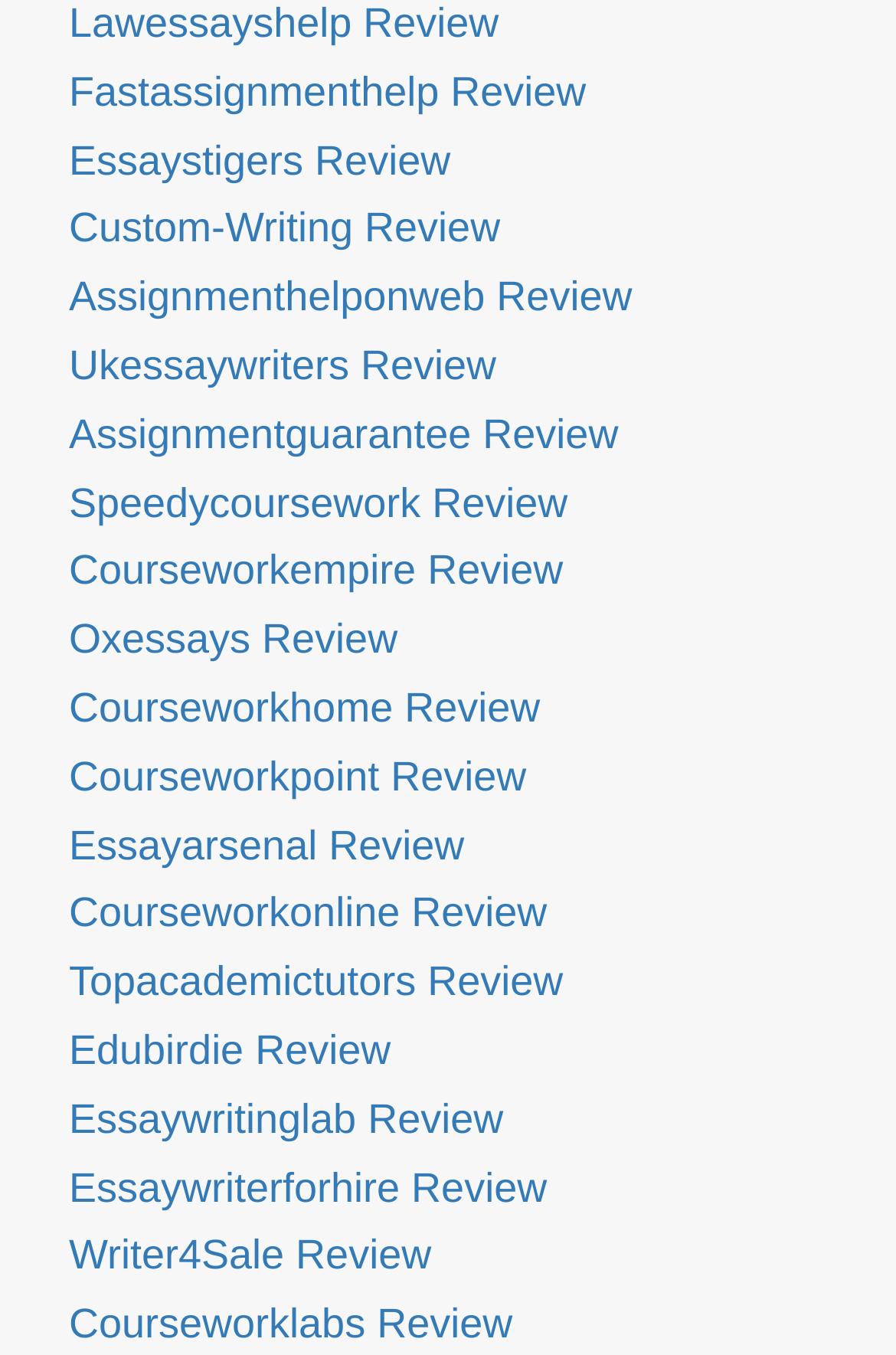Extract the bounding box of the UI element described as: "Courseworkhome Review".

[0.077, 0.505, 0.603, 0.539]